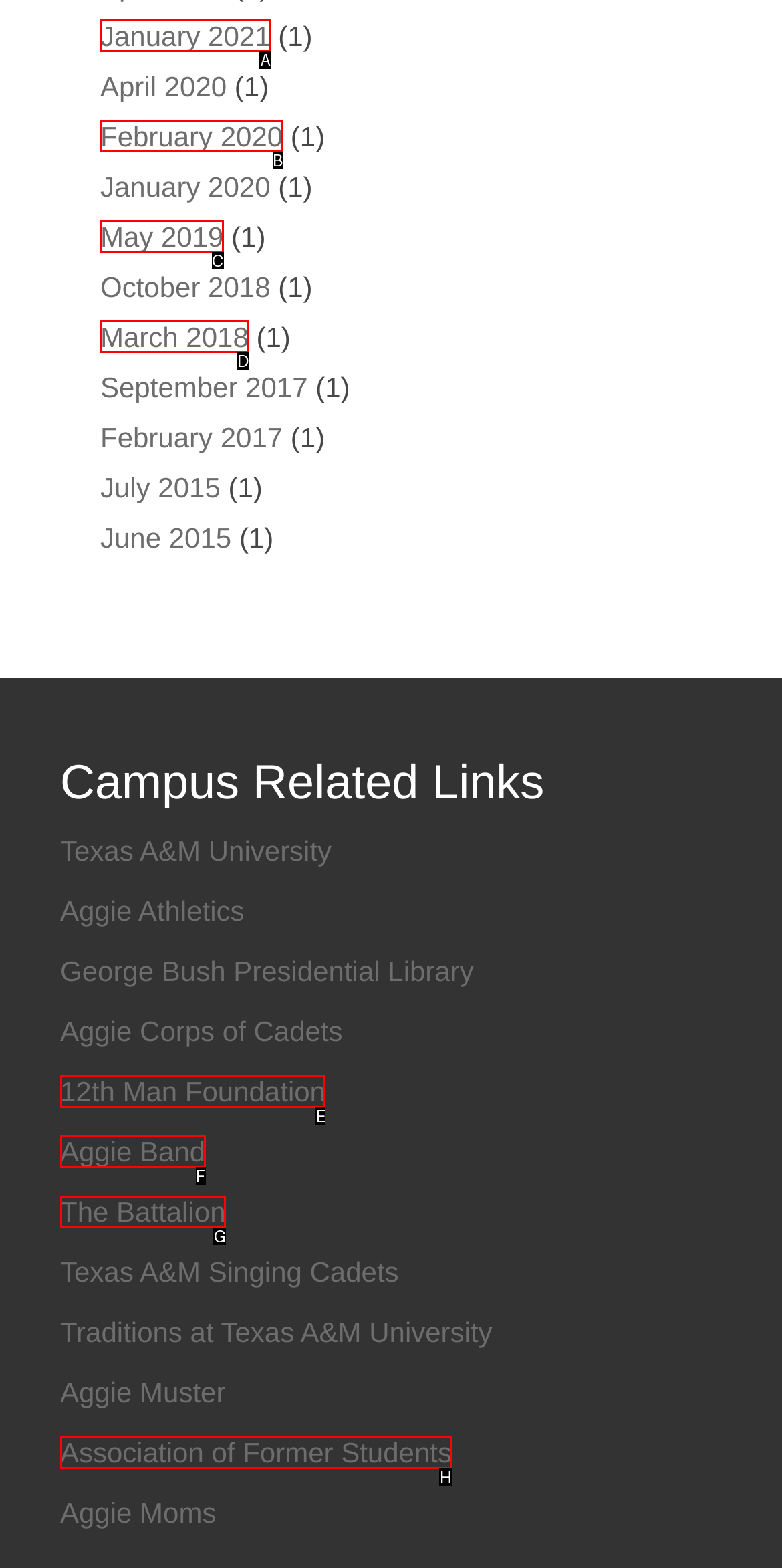Based on the description: Quote, select the HTML element that best fits. Reply with the letter of the correct choice from the options given.

None